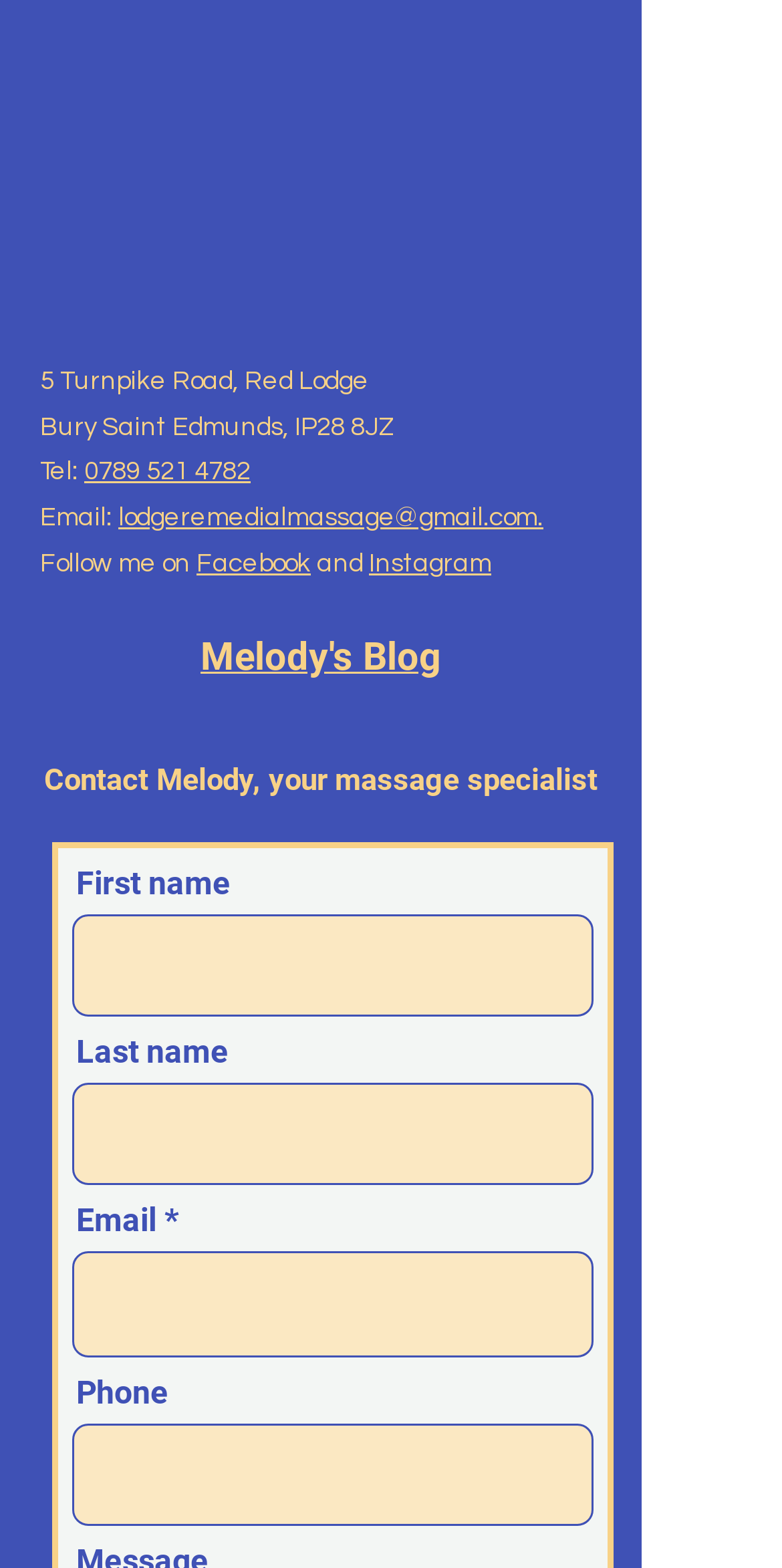Locate the bounding box coordinates of the element you need to click to accomplish the task described by this instruction: "click Facebook".

[0.251, 0.35, 0.397, 0.368]